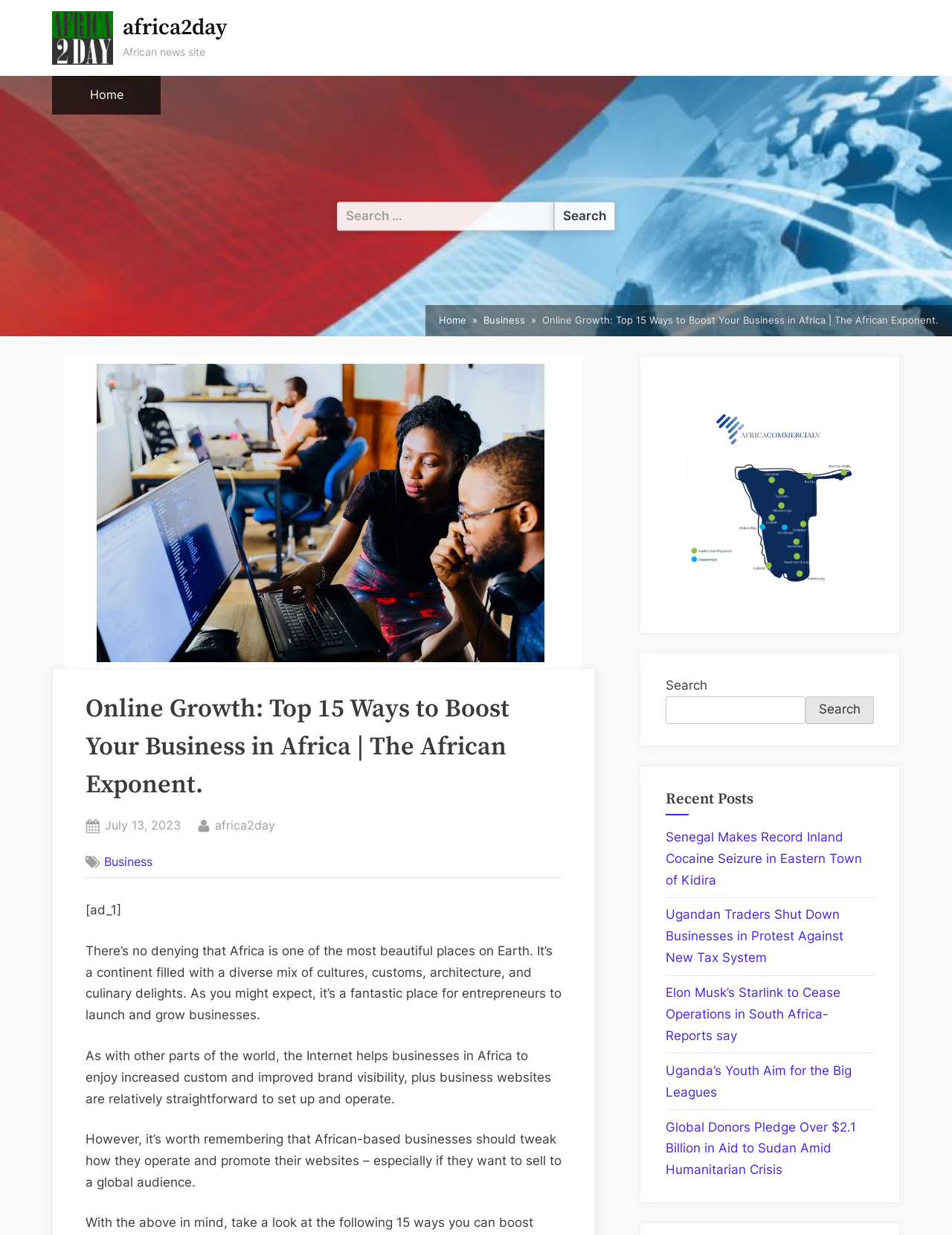Look at the image and answer the question in detail:
Who is the author of the main article?

I found the answer by looking at the link element with the text 'By africa2day' which is a child of the HeaderAsNonLandmark element.